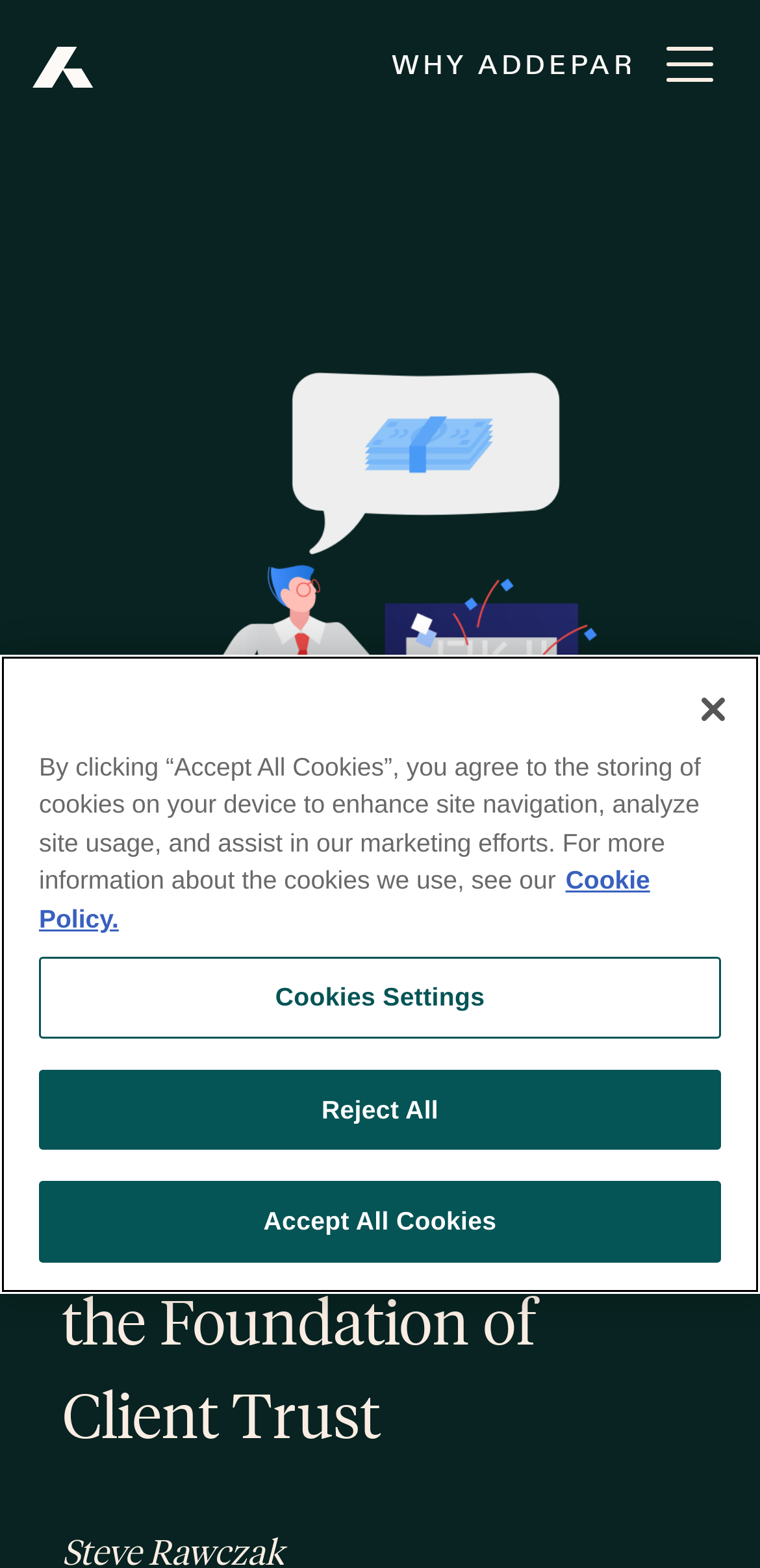Locate the bounding box coordinates of the clickable element to fulfill the following instruction: "Read the article about client trust". Provide the coordinates as four float numbers between 0 and 1 in the format [left, top, right, bottom].

[0.082, 0.753, 0.918, 0.932]